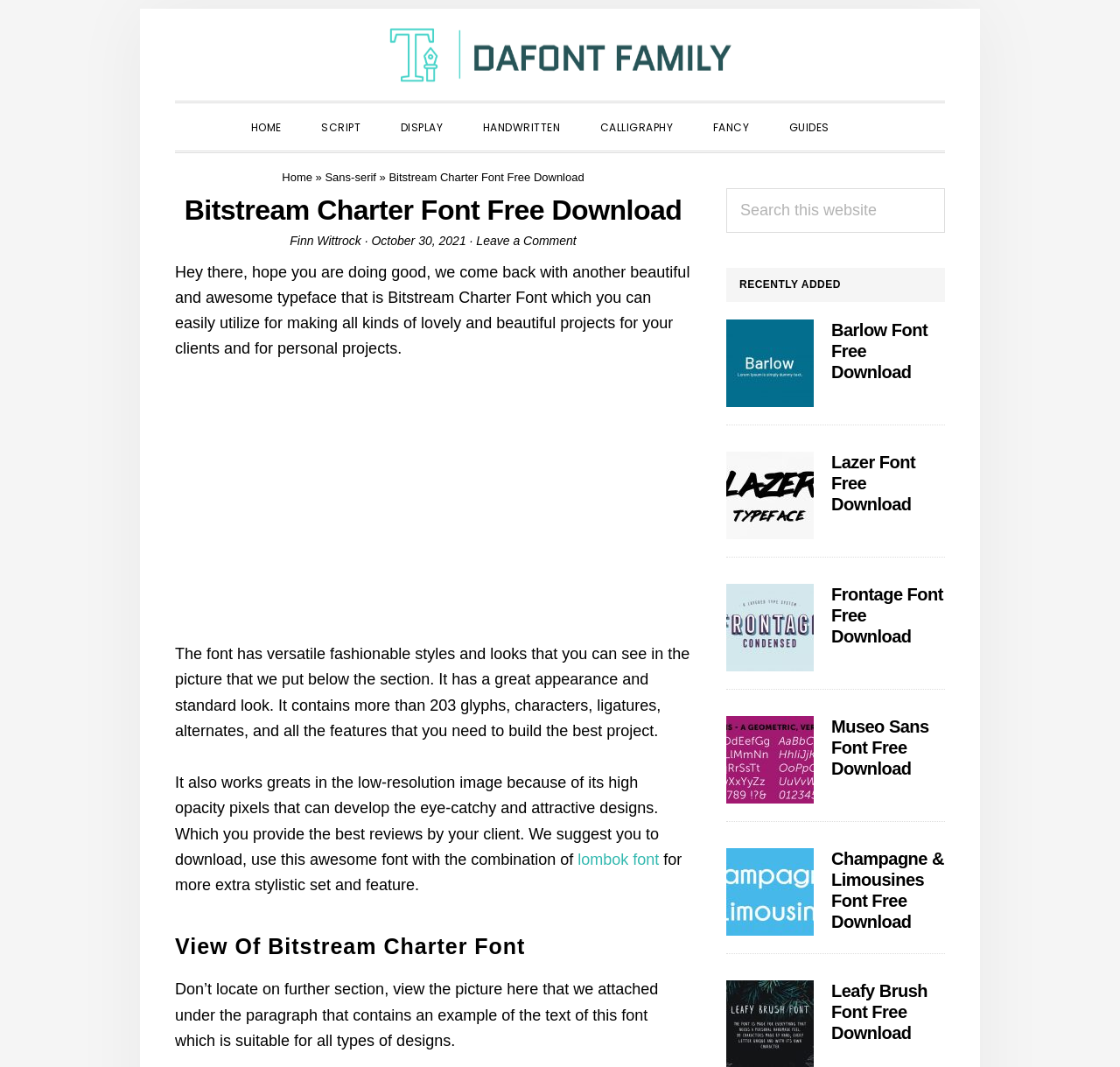Please analyze the image and give a detailed answer to the question:
What is the name of the font suggested to be used in combination with Bitstream Charter Font?

The name of the font suggested to be used in combination with Bitstream Charter Font can be found in the paragraph that starts with 'It also works greats in the low-resolution image...' which mentions that 'We suggest you to download, use this awesome font with the combination of Lombok font'.